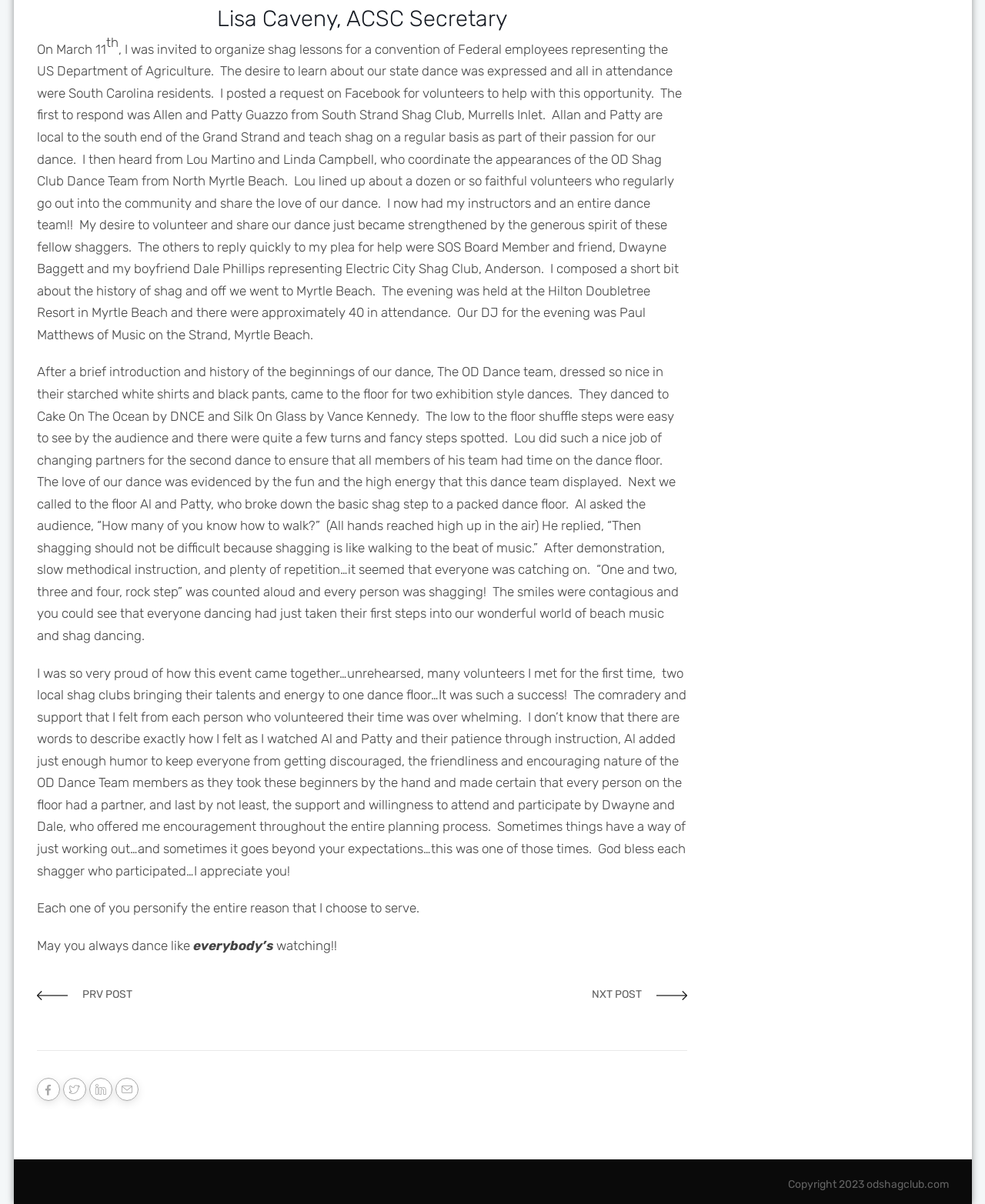Refer to the image and offer a detailed explanation in response to the question: Who is the author of this article?

The author of this article is Lisa Caveny, as indicated by the heading 'Lisa Caveny, ACSC Secretary' at the top of the webpage.